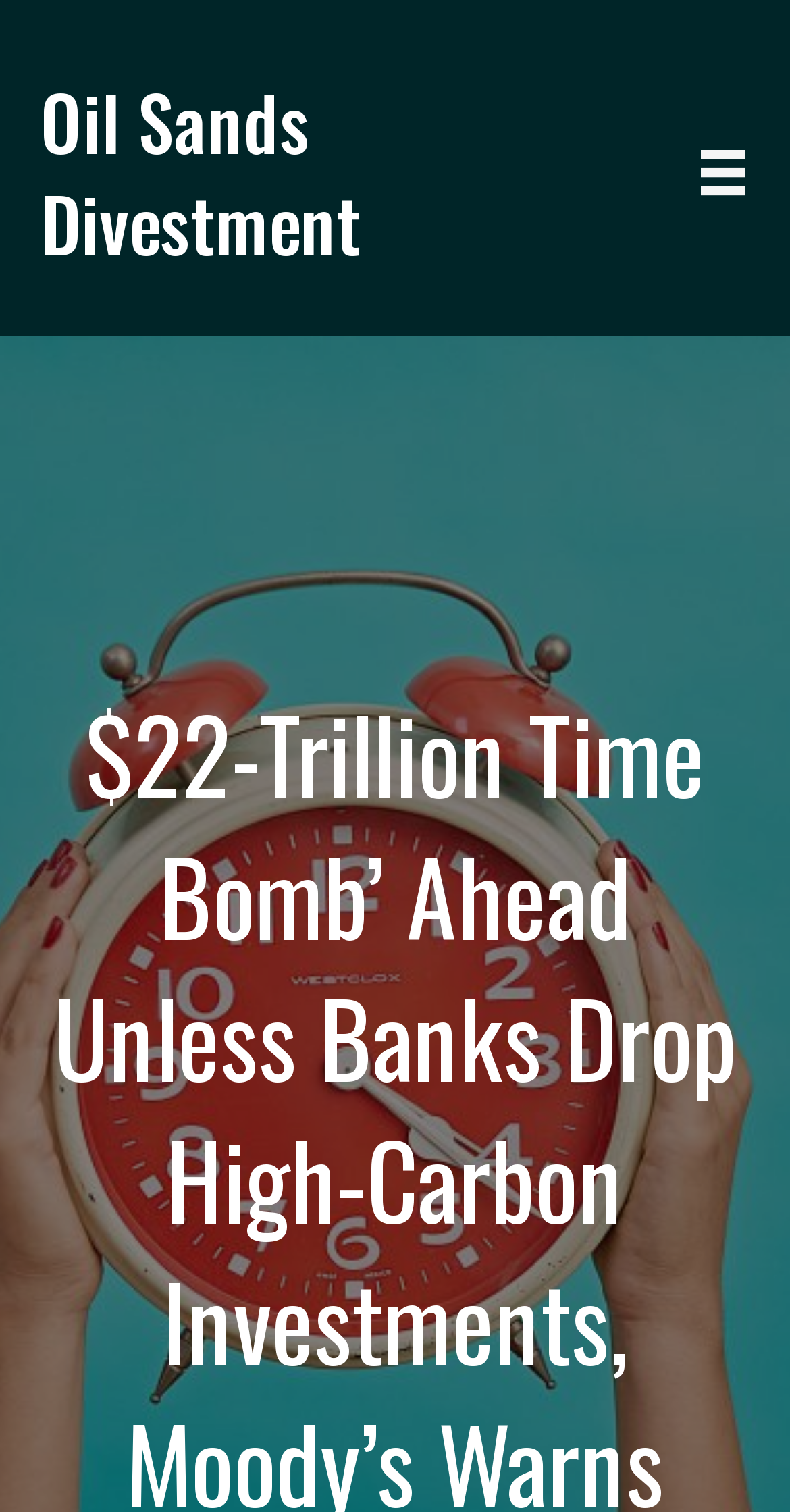Locate the UI element described as follows: "Oil Sands Divestment". Return the bounding box coordinates as four float numbers between 0 and 1 in the order [left, top, right, bottom].

[0.051, 0.044, 0.456, 0.183]